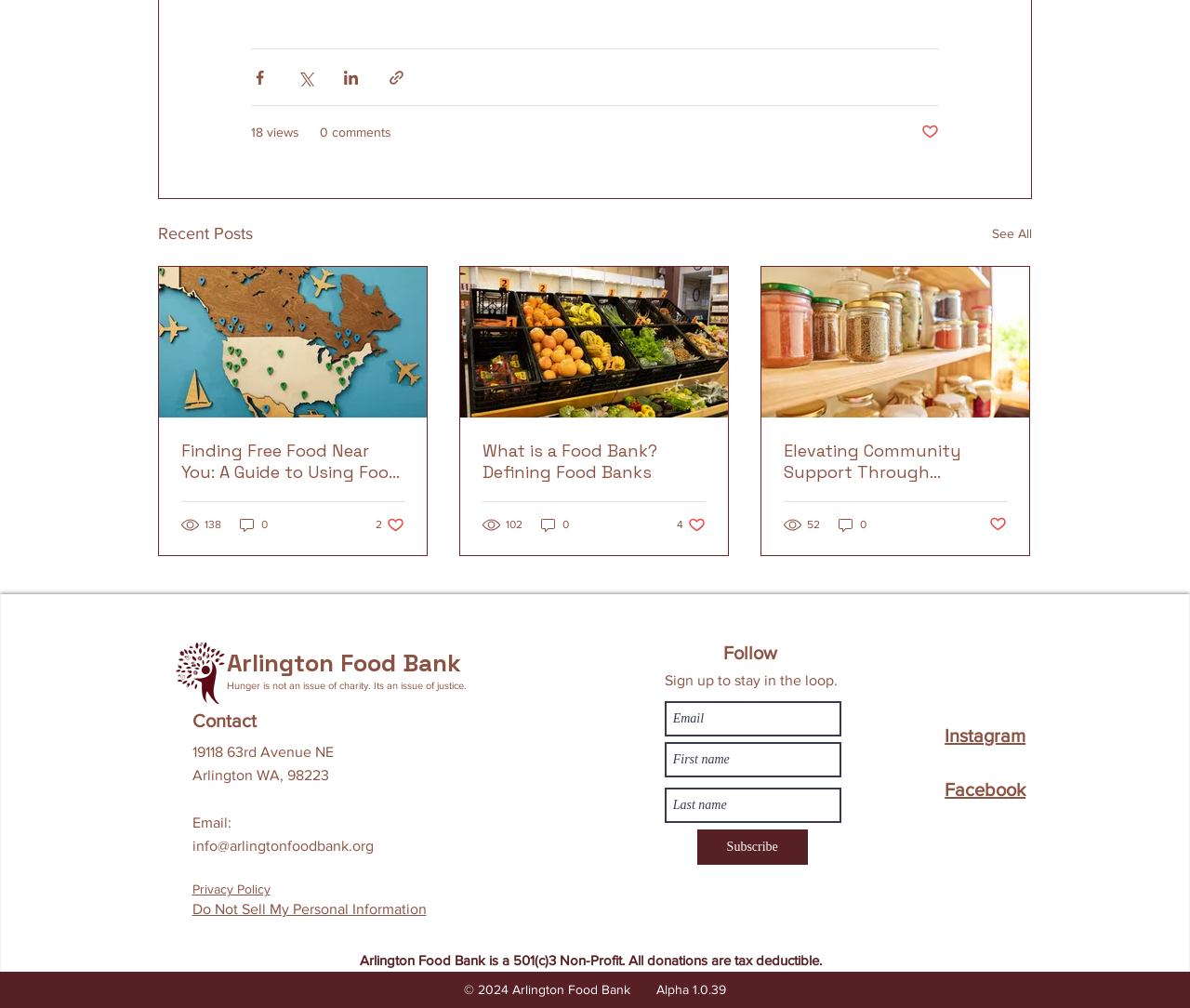Locate the bounding box coordinates of the region to be clicked to comply with the following instruction: "Share via Facebook". The coordinates must be four float numbers between 0 and 1, in the form [left, top, right, bottom].

[0.211, 0.068, 0.226, 0.085]